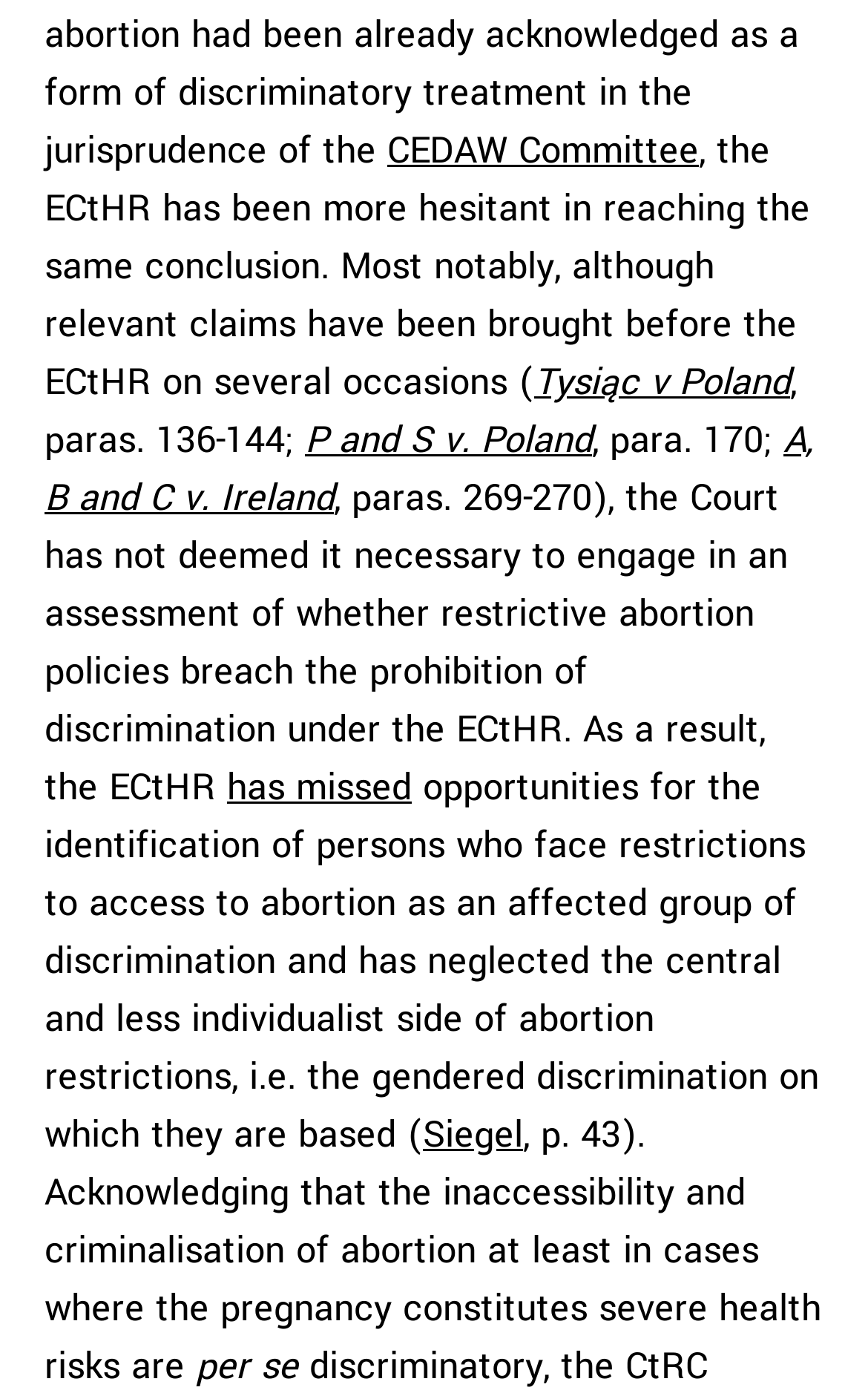Find the bounding box coordinates for the UI element whose description is: "Tysiąc v Poland". The coordinates should be four float numbers between 0 and 1, in the format [left, top, right, bottom].

[0.615, 0.256, 0.91, 0.293]